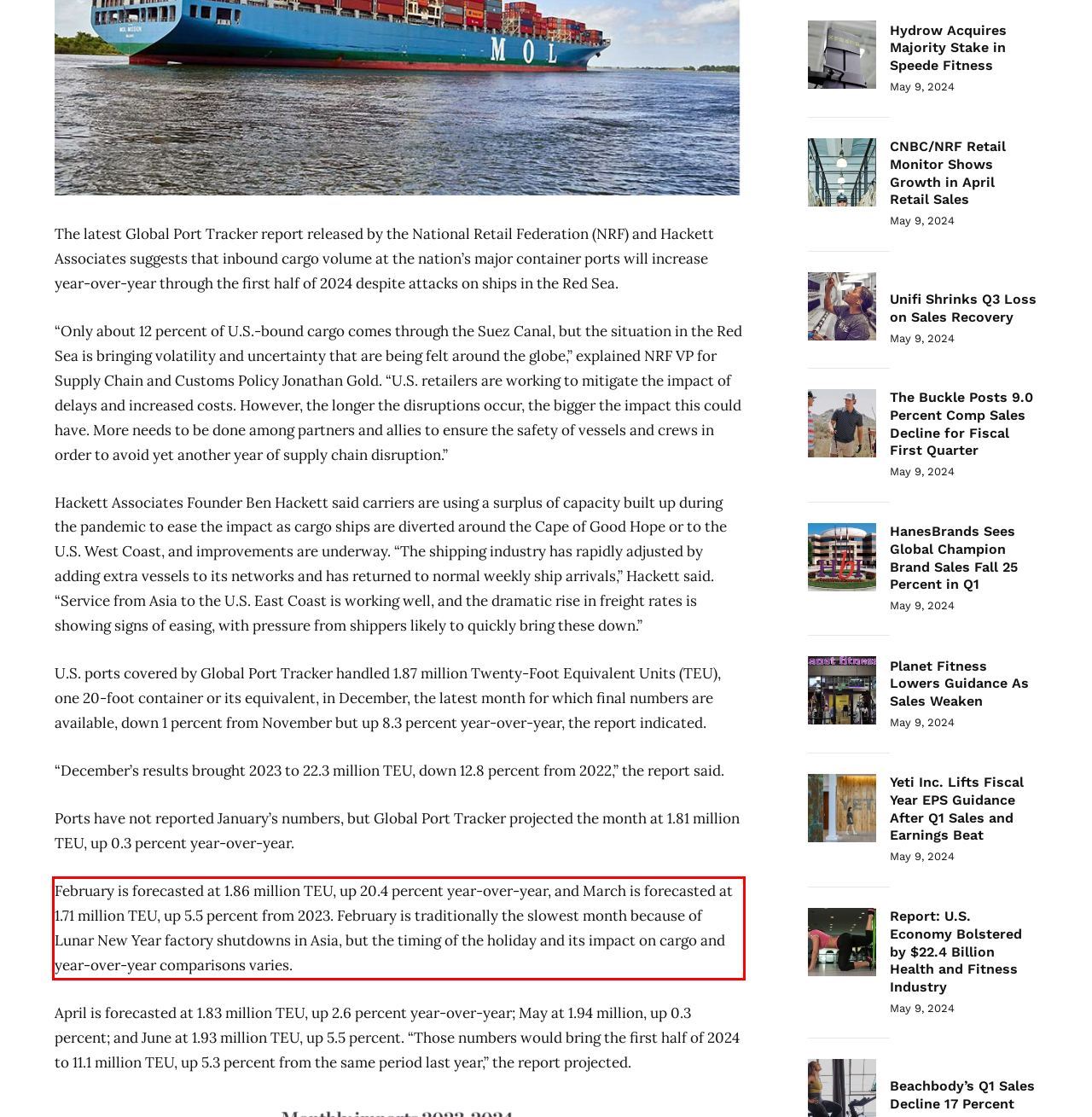There is a UI element on the webpage screenshot marked by a red bounding box. Extract and generate the text content from within this red box.

February is forecasted at 1.86 million TEU, up 20.4 percent year-over-year, and March is forecasted at 1.71 million TEU, up 5.5 percent from 2023. February is traditionally the slowest month because of Lunar New Year factory shutdowns in Asia, but the timing of the holiday and its impact on cargo and year-over-year comparisons varies.